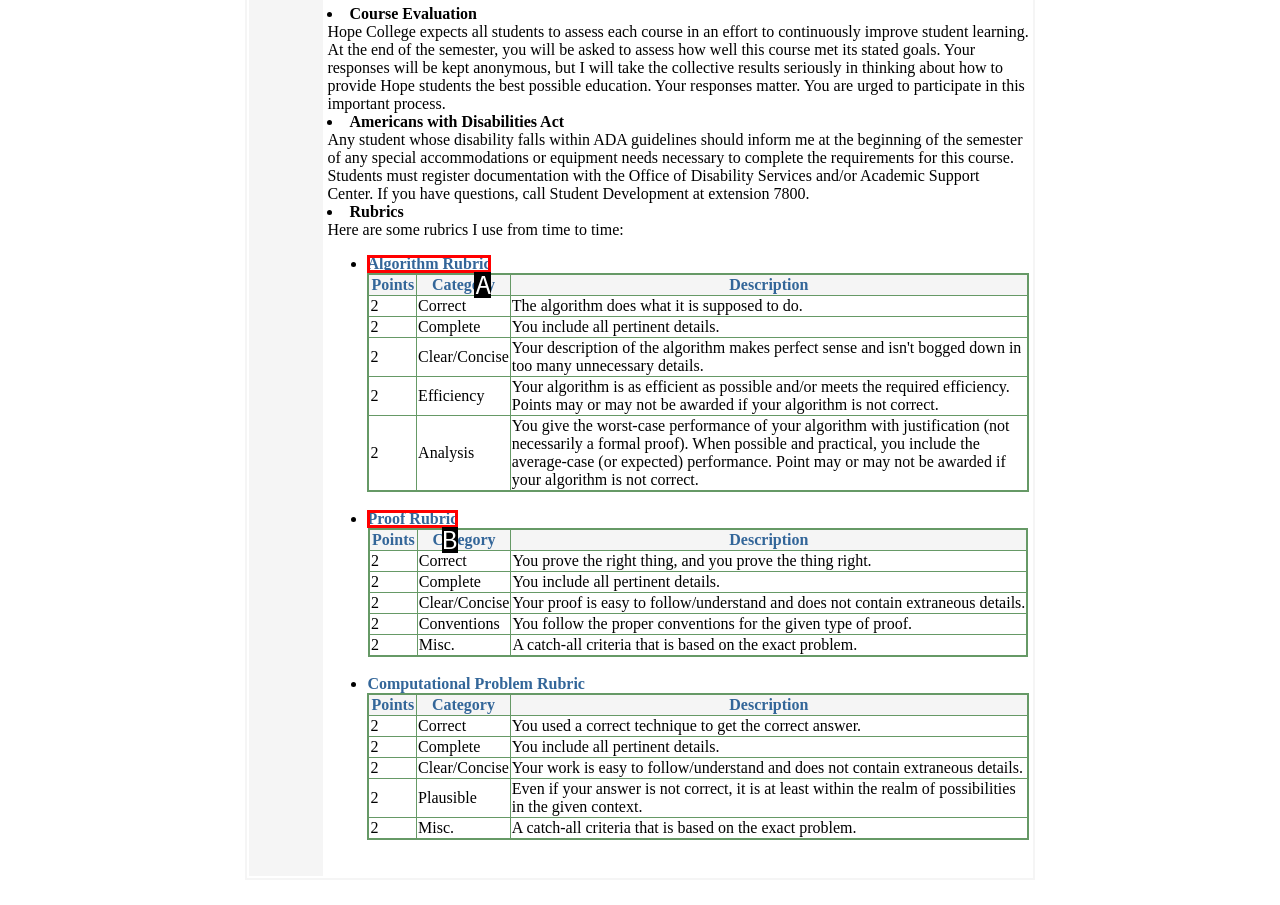Tell me the letter of the HTML element that best matches the description: Proof Rubric from the provided options.

B